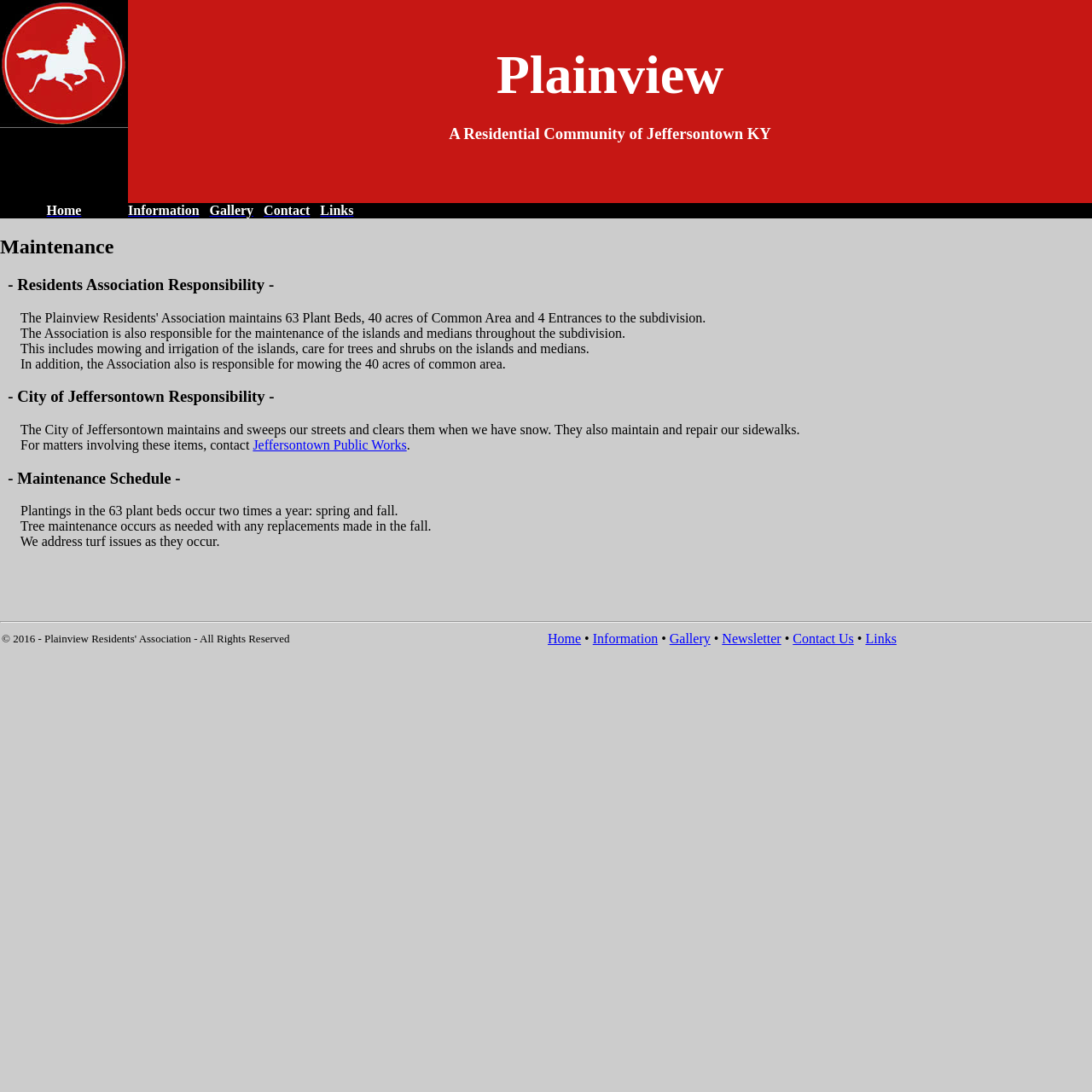Please specify the coordinates of the bounding box for the element that should be clicked to carry out this instruction: "Contact Jeffersontown Public Works". The coordinates must be four float numbers between 0 and 1, formatted as [left, top, right, bottom].

[0.232, 0.401, 0.372, 0.414]